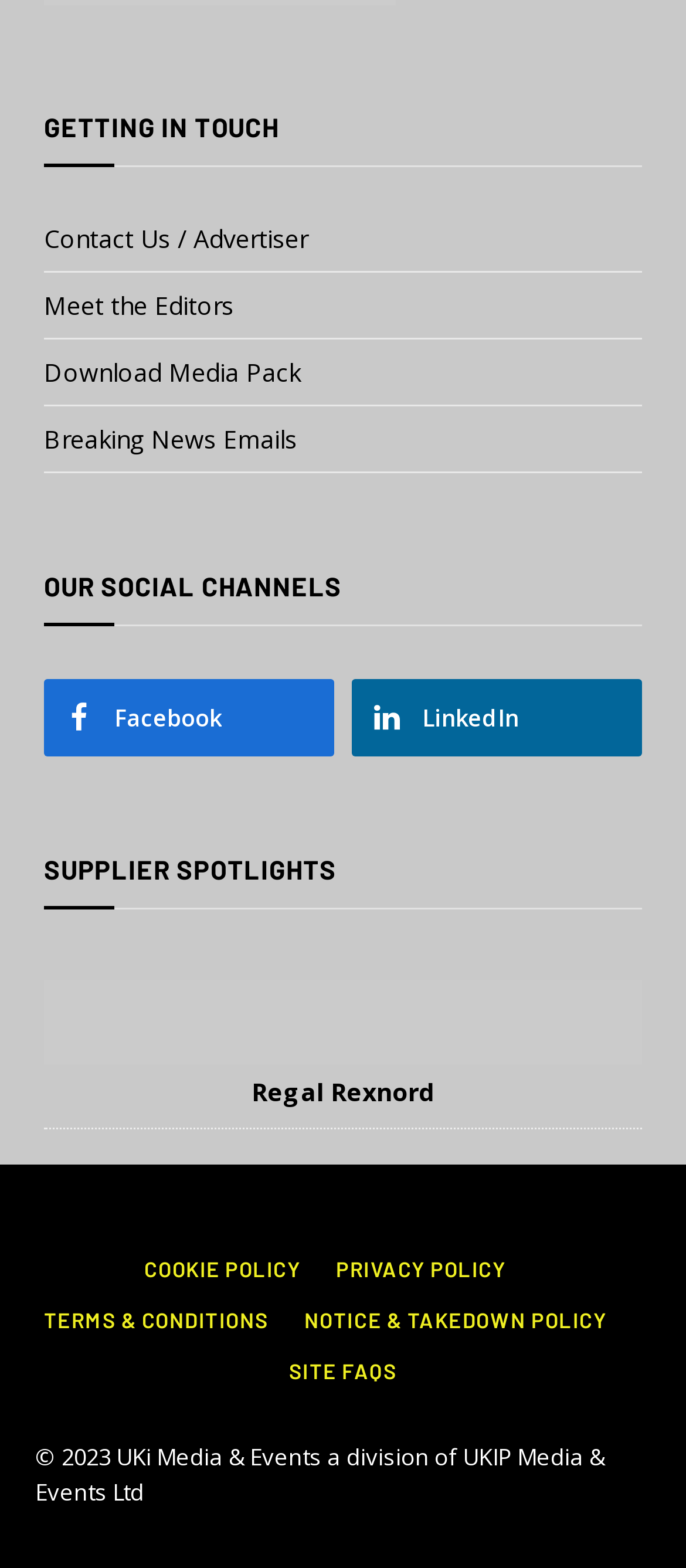Find the bounding box coordinates for the area you need to click to carry out the instruction: "Explore Apple Books". The coordinates should be four float numbers between 0 and 1, indicated as [left, top, right, bottom].

None